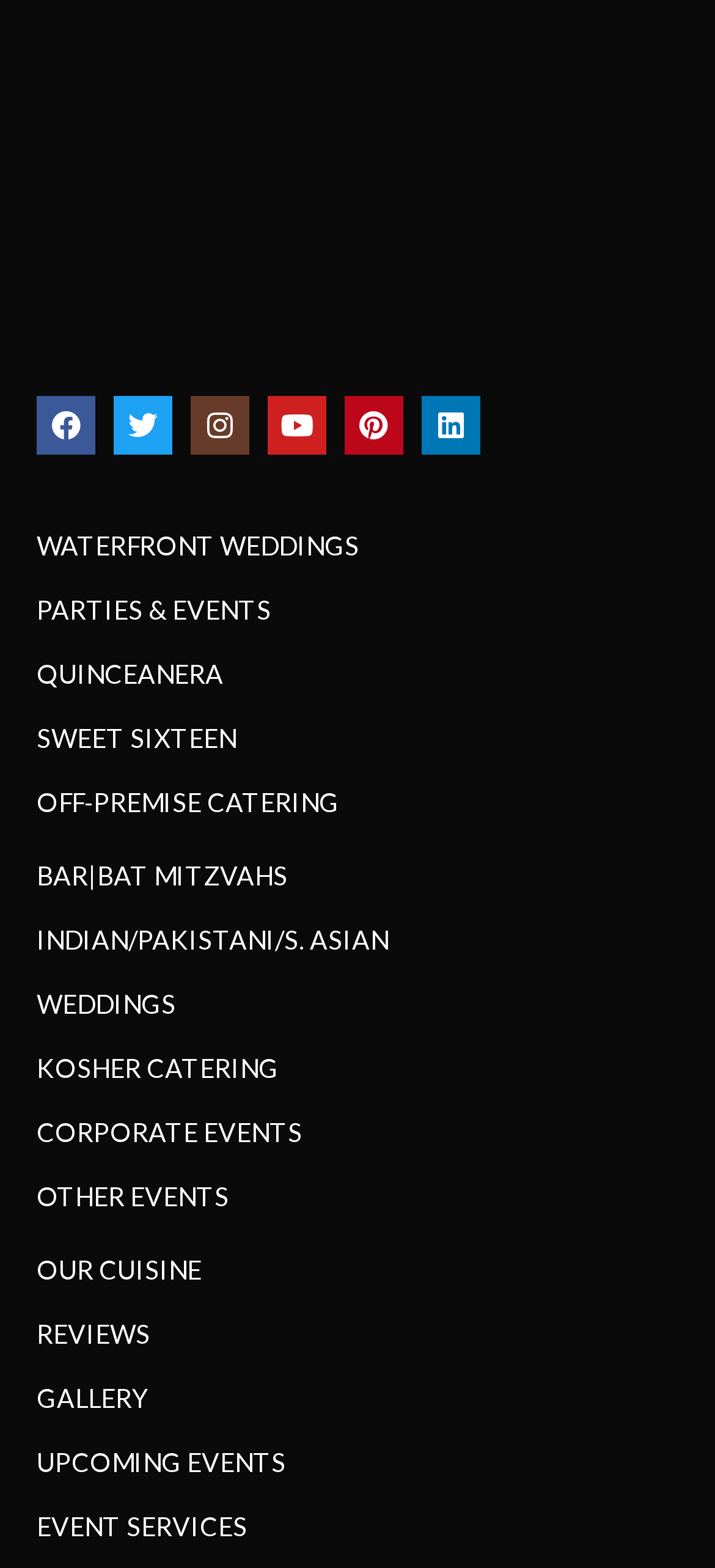Locate the coordinates of the bounding box for the clickable region that fulfills this instruction: "Check out our cuisine".

[0.051, 0.799, 0.949, 0.822]